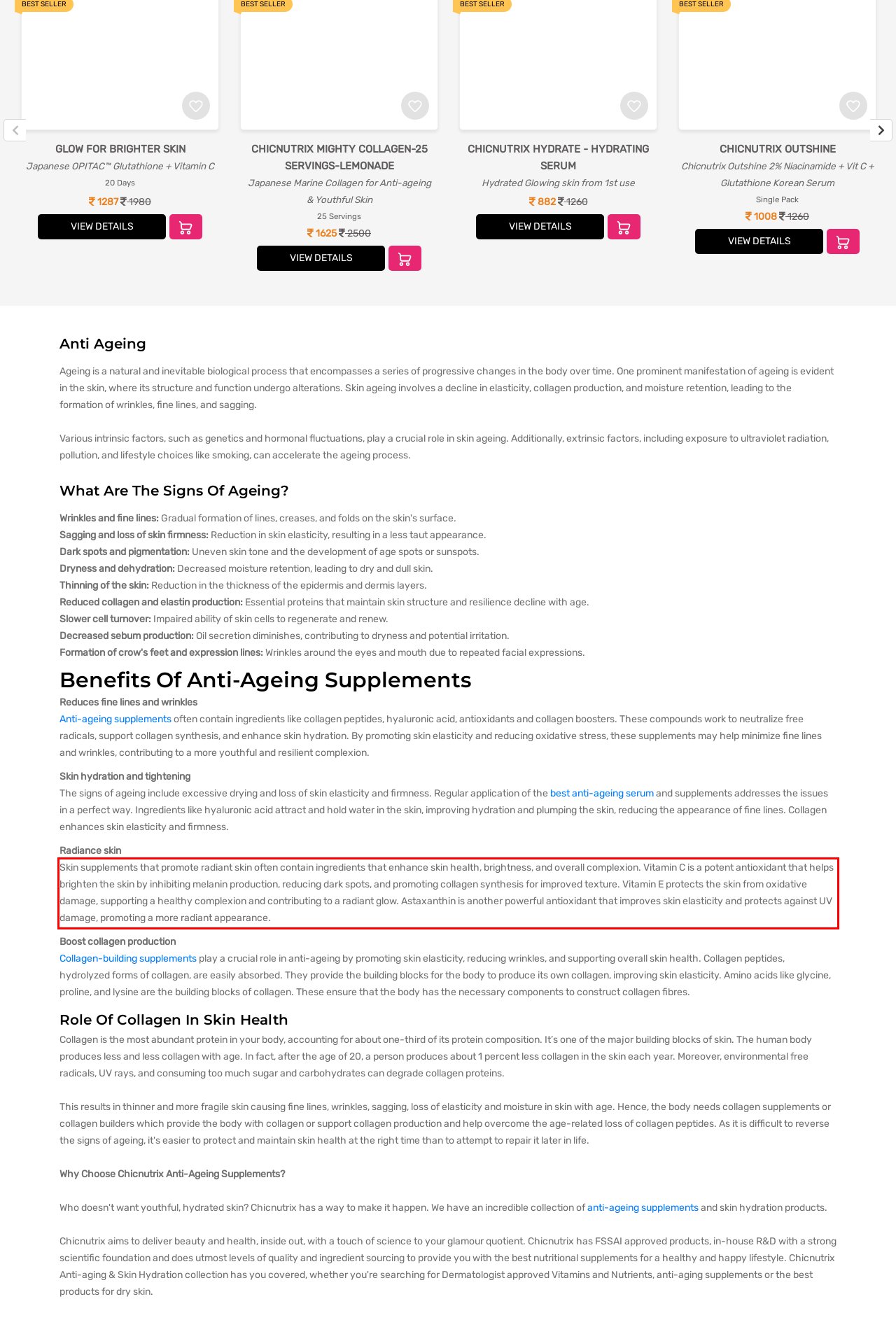You are provided with a screenshot of a webpage featuring a red rectangle bounding box. Extract the text content within this red bounding box using OCR.

Skin supplements that promote radiant skin often contain ingredients that enhance skin health, brightness, and overall complexion. Vitamin C is a potent antioxidant that helps brighten the skin by inhibiting melanin production, reducing dark spots, and promoting collagen synthesis for improved texture. Vitamin E protects the skin from oxidative damage, supporting a healthy complexion and contributing to a radiant glow. Astaxanthin is another powerful antioxidant that improves skin elasticity and protects against UV damage, promoting a more radiant appearance.